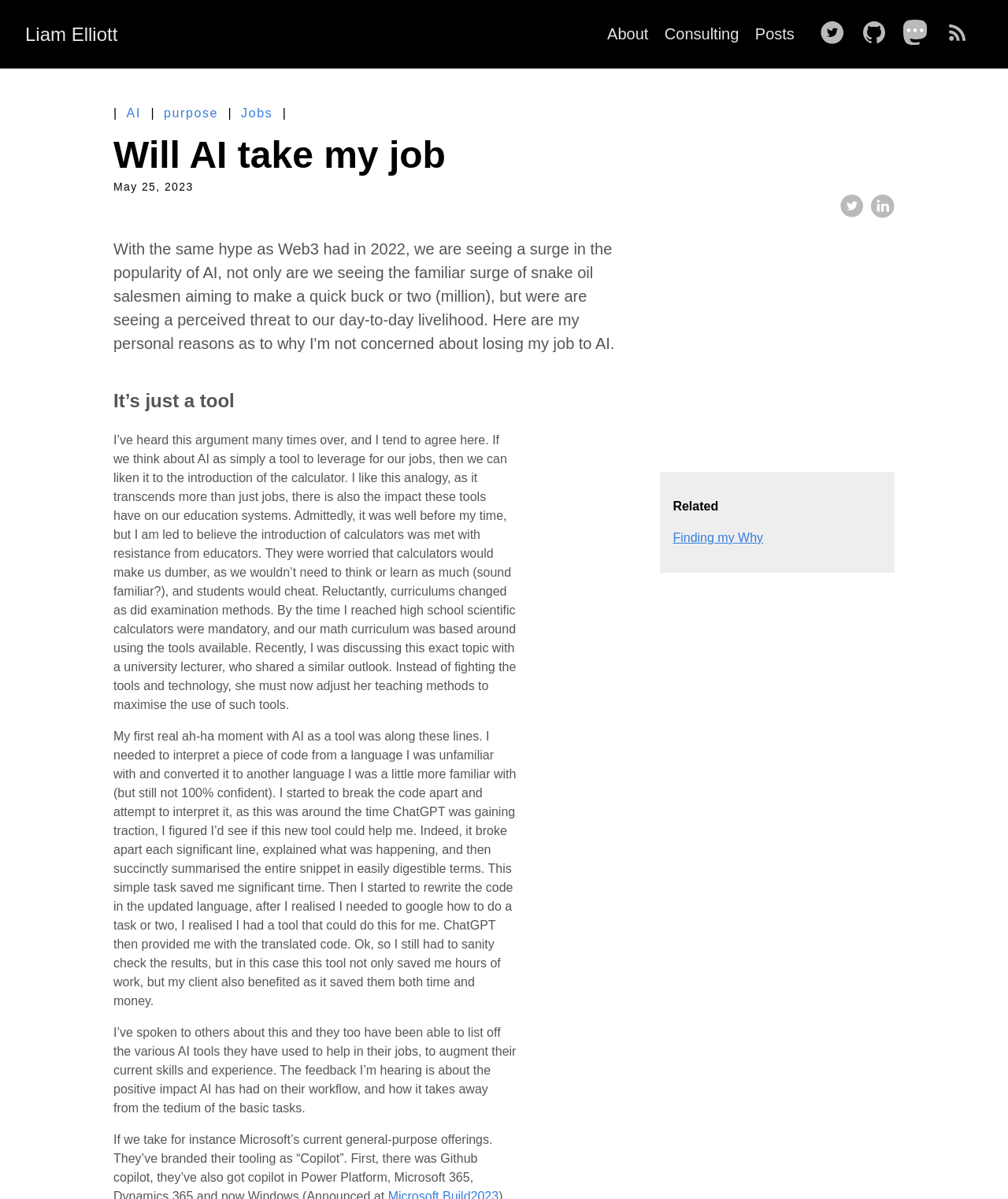Summarize the contents and layout of the webpage in detail.

This webpage is a blog post titled "Will AI take my job" by Liam Elliott. At the top, there is a navigation menu with links to "About", "Consulting", "Posts", and social media profiles. Below the navigation menu, the title "Will AI take my job" is displayed prominently, followed by a timestamp indicating the post was published on May 25, 2023.

The main content of the blog post is divided into three sections. The first section starts with the heading "It's just a tool" and discusses the idea that AI is simply a tool to leverage for our jobs, comparing it to the introduction of calculators. The text explains how calculators were initially met with resistance from educators but eventually became an integral part of the education system.

The second section shares a personal anecdote about using AI as a tool to interpret code from an unfamiliar language. The author describes how AI helped them break down the code, explain its functionality, and even provided the translated code, saving them significant time and effort.

The third section discusses how others have also used AI tools to augment their skills and experience, resulting in a positive impact on their workflow.

At the bottom of the page, there is a "Related" section with a link to another blog post titled "Finding my Why". There are also social media sharing links and icons for Twitter, LinkedIn, and Mastodon.